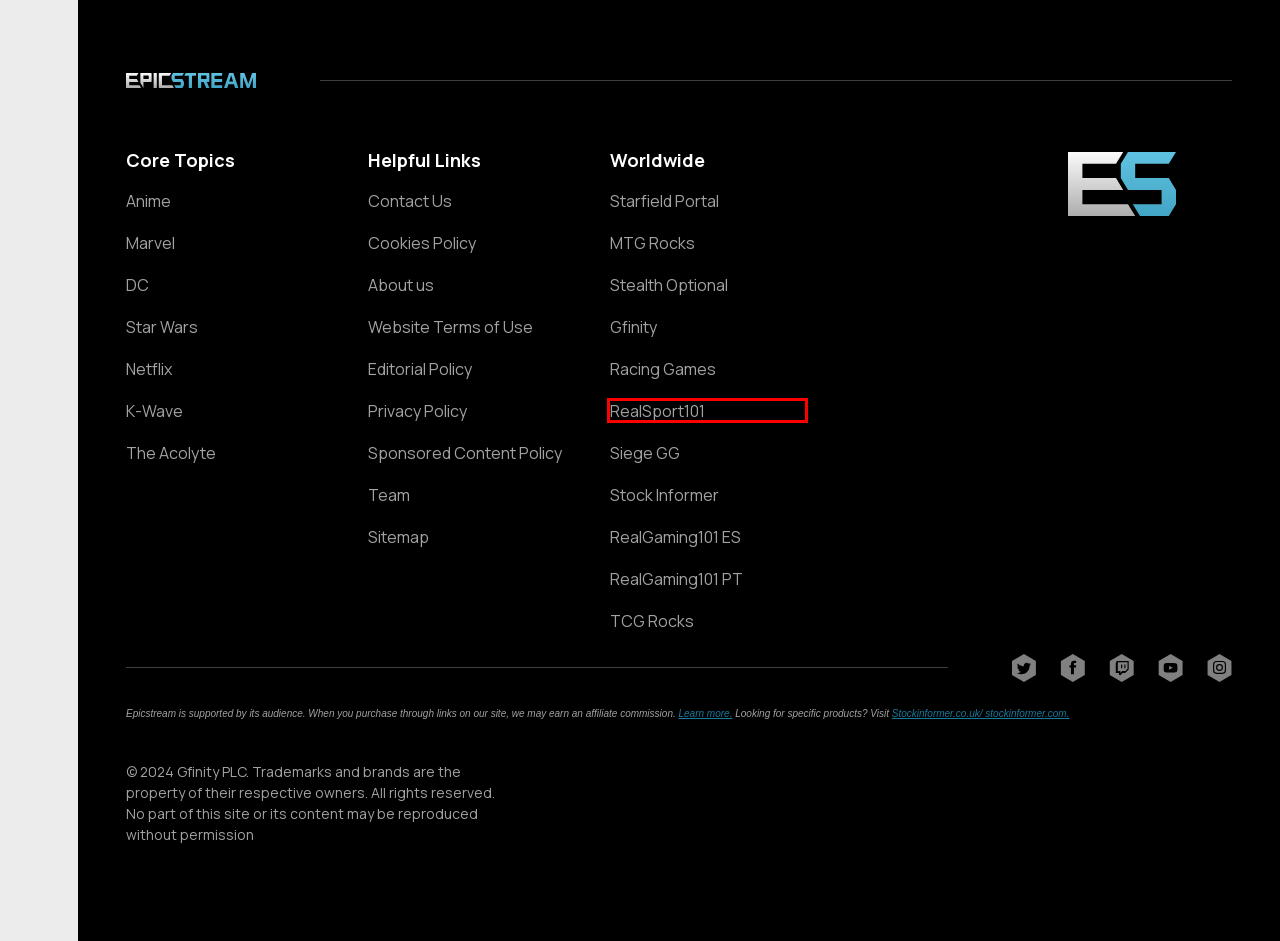Review the screenshot of a webpage containing a red bounding box around an element. Select the description that best matches the new webpage after clicking the highlighted element. The options are:
A. RealGaming.pt - Notícias sobre jogos, revisões, análises guias and mais!
B. RacingGames - The home of virtual motorsport
C. Starfield Portal - News, Guides, Database
D. RealSport101 | Breaking Gaming News, Leaks, Guides, Reviews and more!
E. Stock Informer - Tracking stock of hard-to-find products
F. Stealth Optional | Video games, tech, apps, hardware and buying guides
G. Gfinity Esports | The latest gaming news, features, and tournaments
H. MTG Rocks - Magic The Gathering Decks, Spoilers, Strategy & More!

D